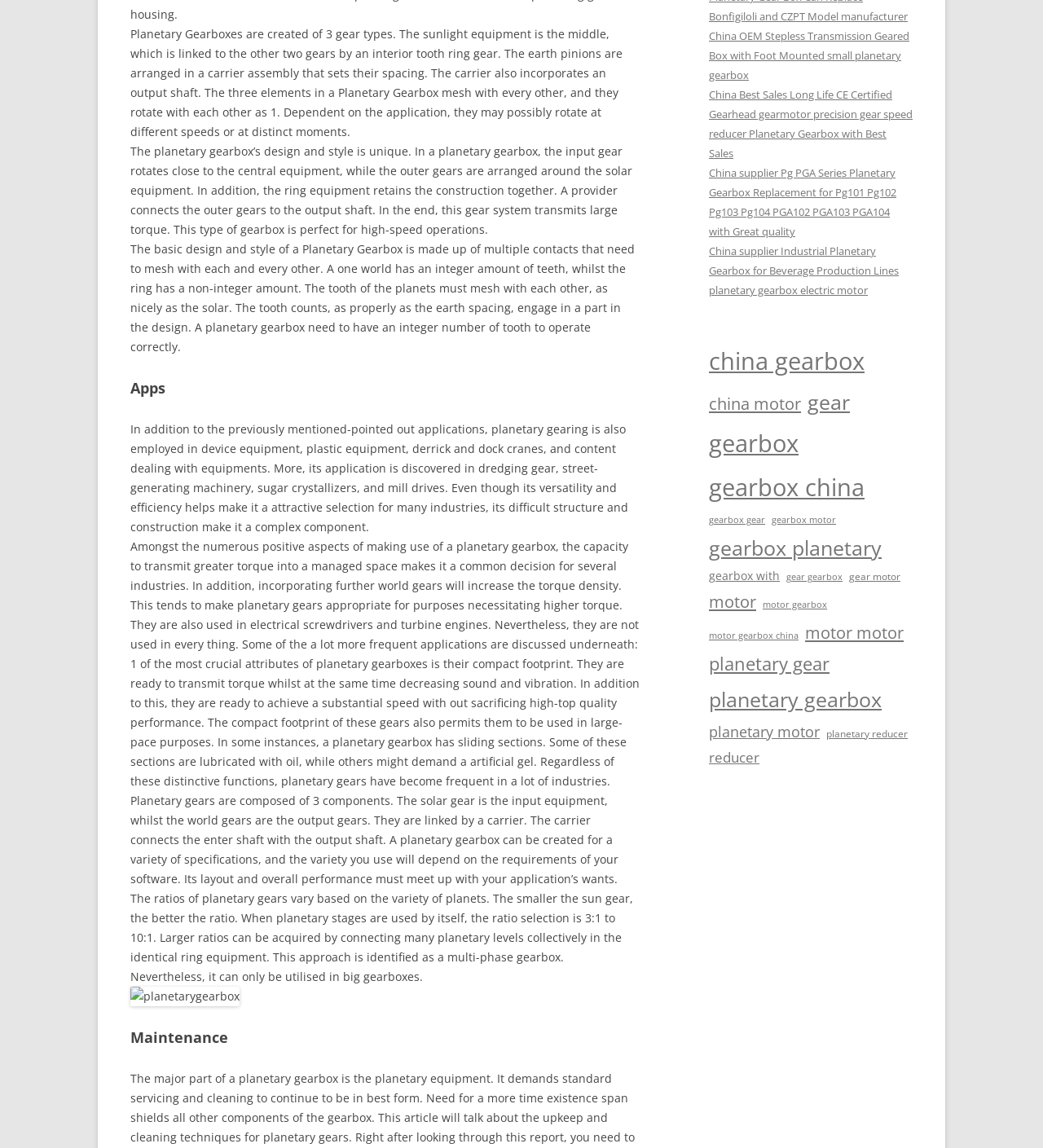Please answer the following query using a single word or phrase: 
What is the benefit of the compact footprint of Planetary Gearboxes?

Reduces noise and vibration